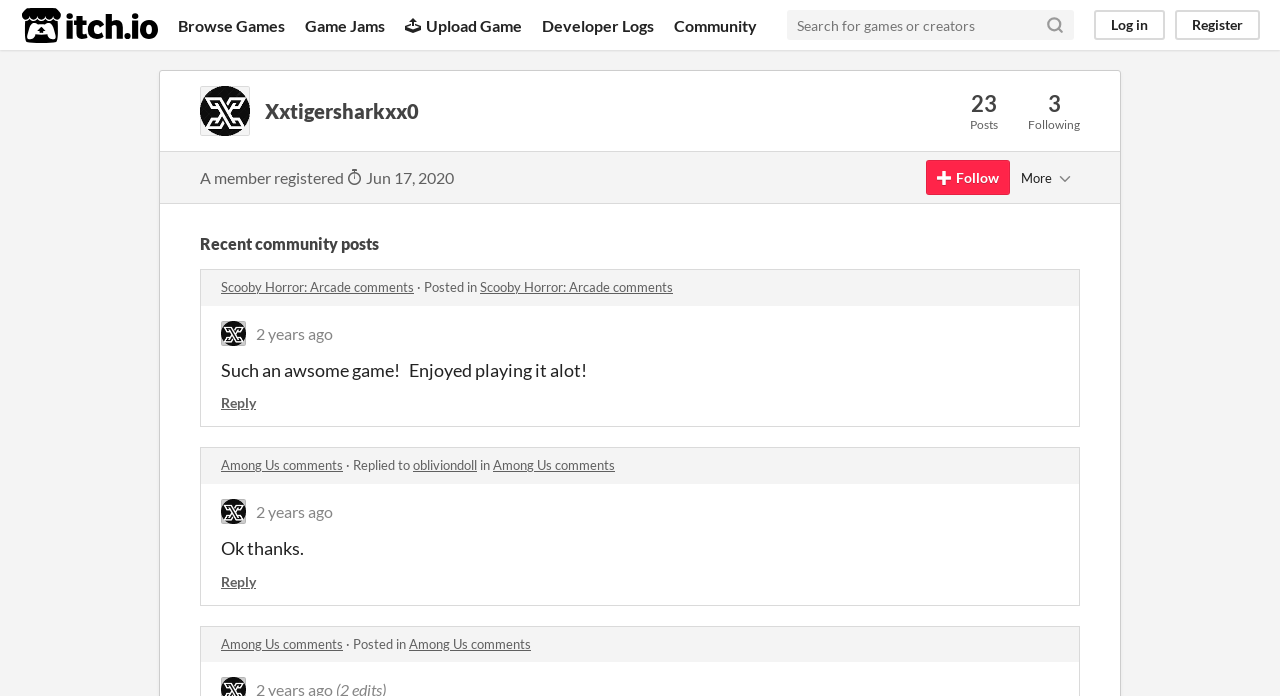Please provide a brief answer to the following inquiry using a single word or phrase:
What is the purpose of the button with the text 'More'?

To show more options